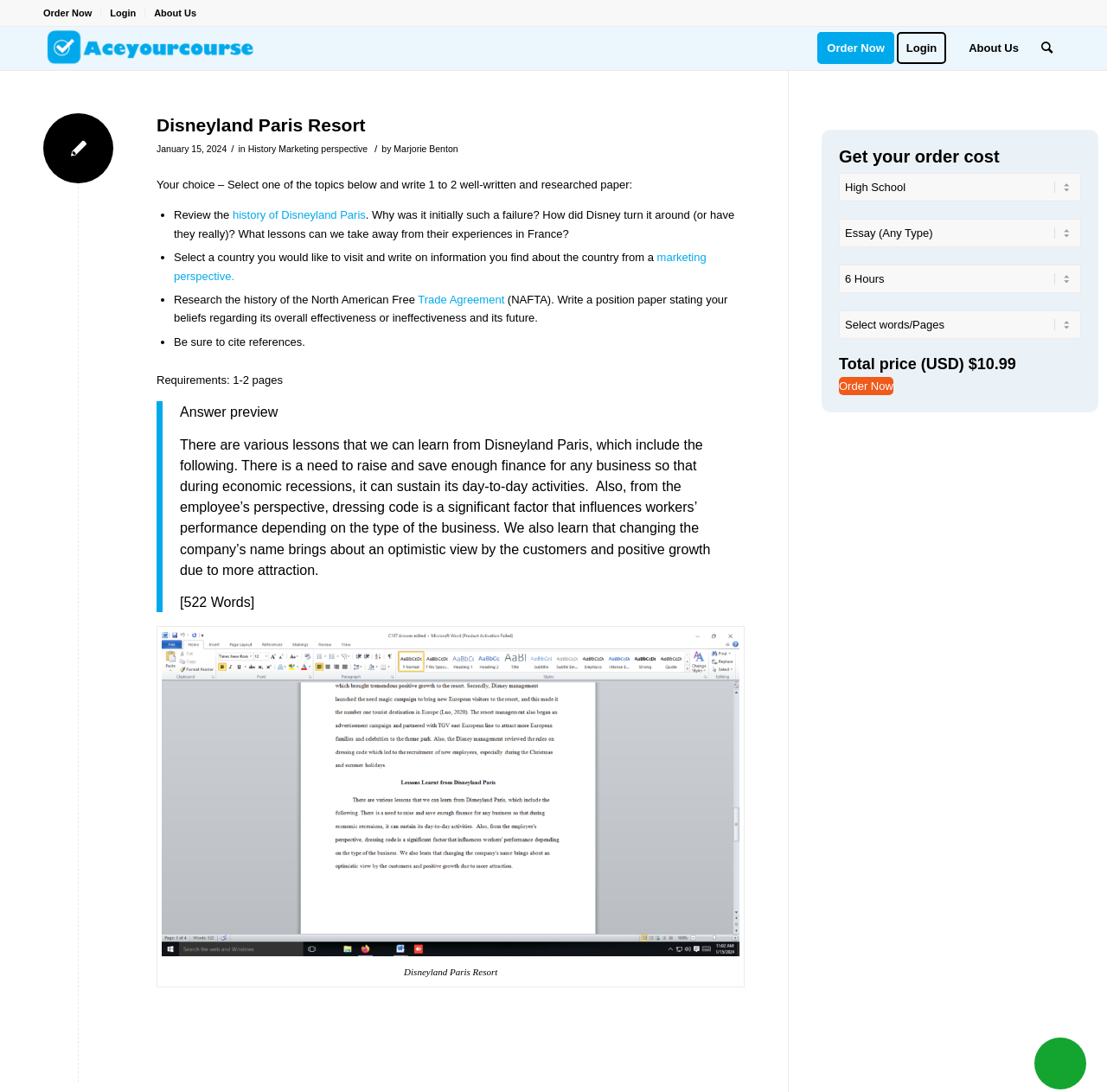Please find the bounding box coordinates for the clickable element needed to perform this instruction: "Get your order cost".

[0.758, 0.135, 0.977, 0.152]